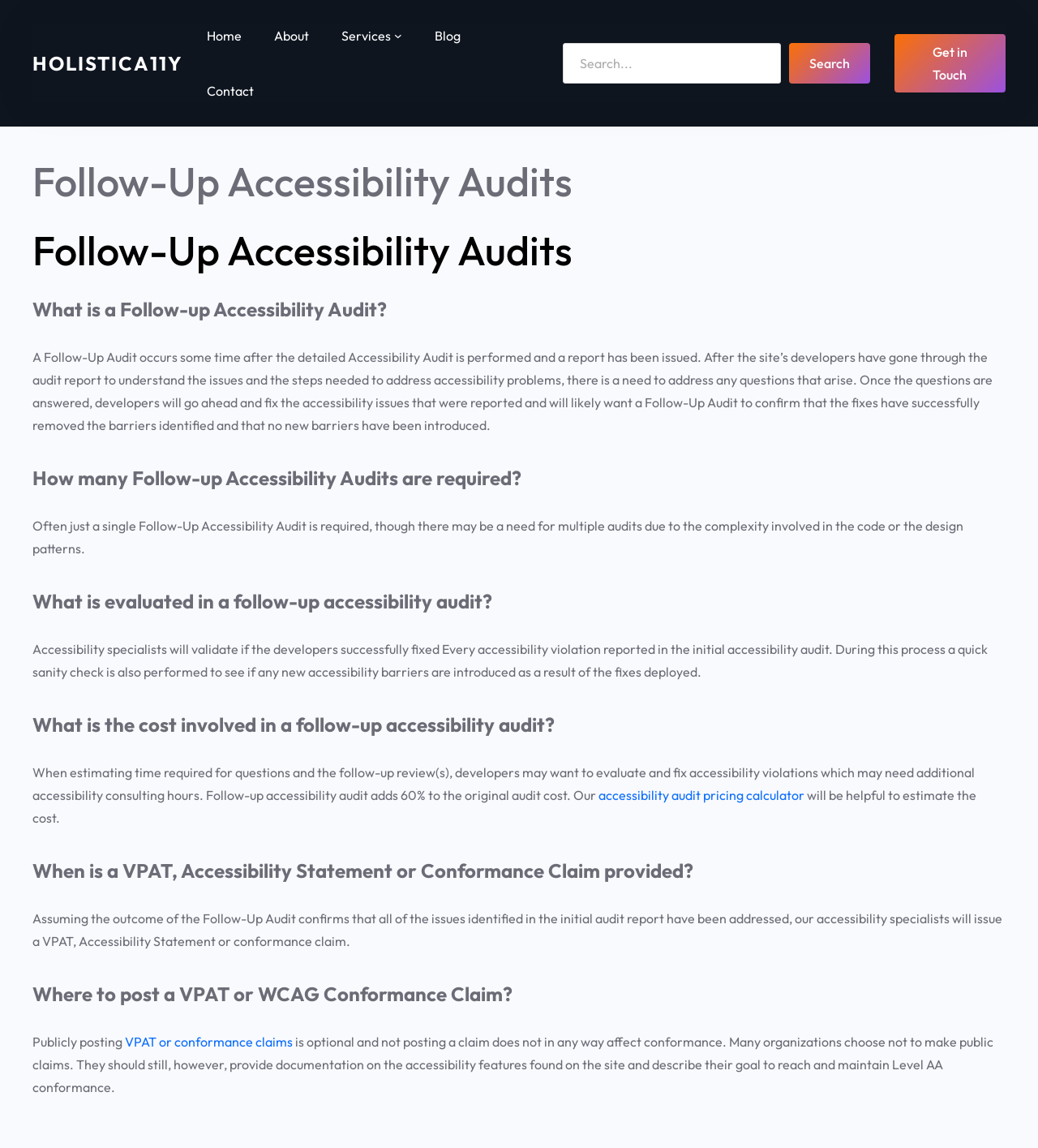Based on the element description, predict the bounding box coordinates (top-left x, top-left y, bottom-right x, bottom-right y) for the UI element in the screenshot: parent_node: Search name="s" placeholder="Search..."

[0.542, 0.037, 0.752, 0.073]